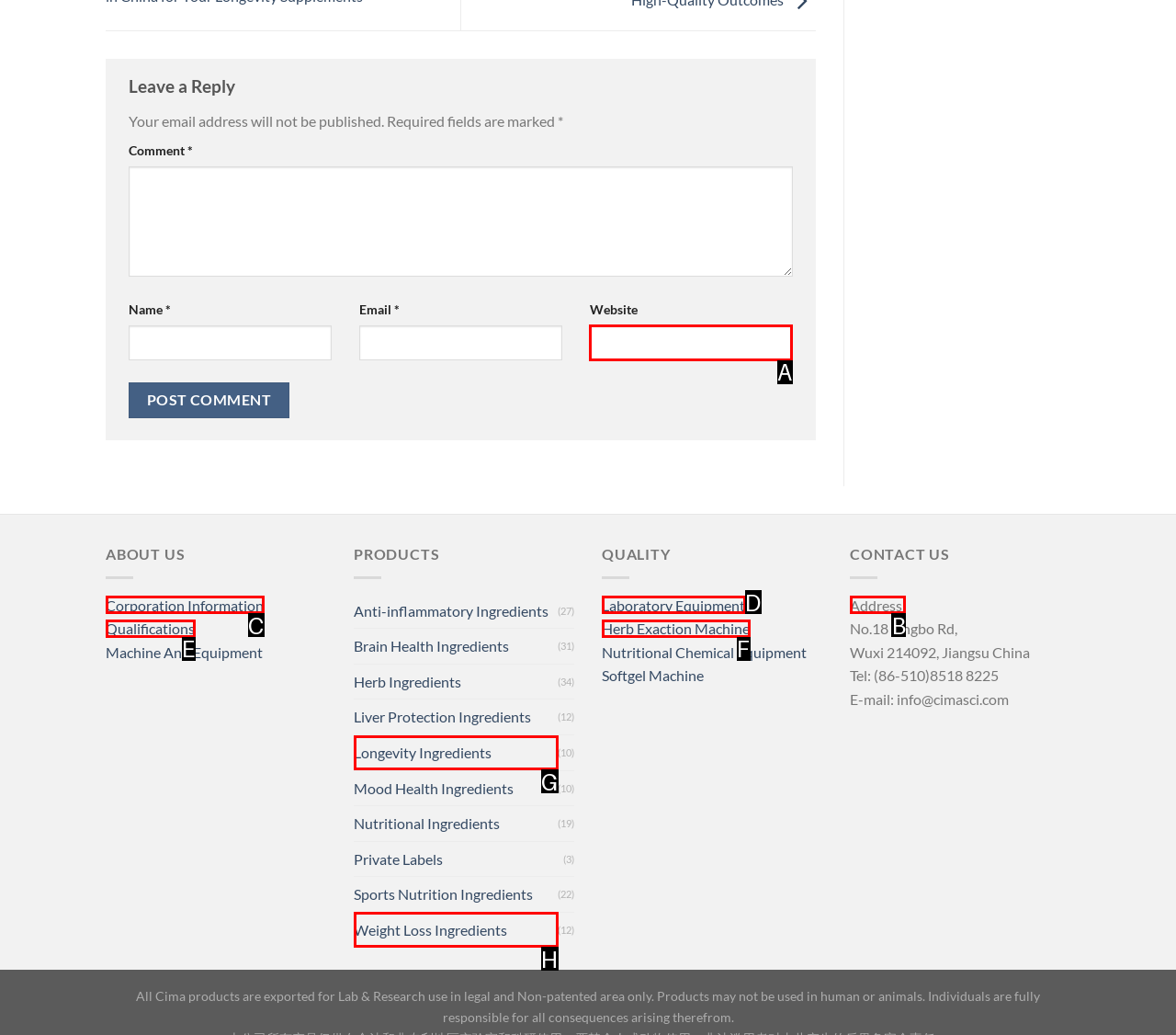Identify the correct UI element to click for the following task: Post a comment Choose the option's letter based on the given choices.

None